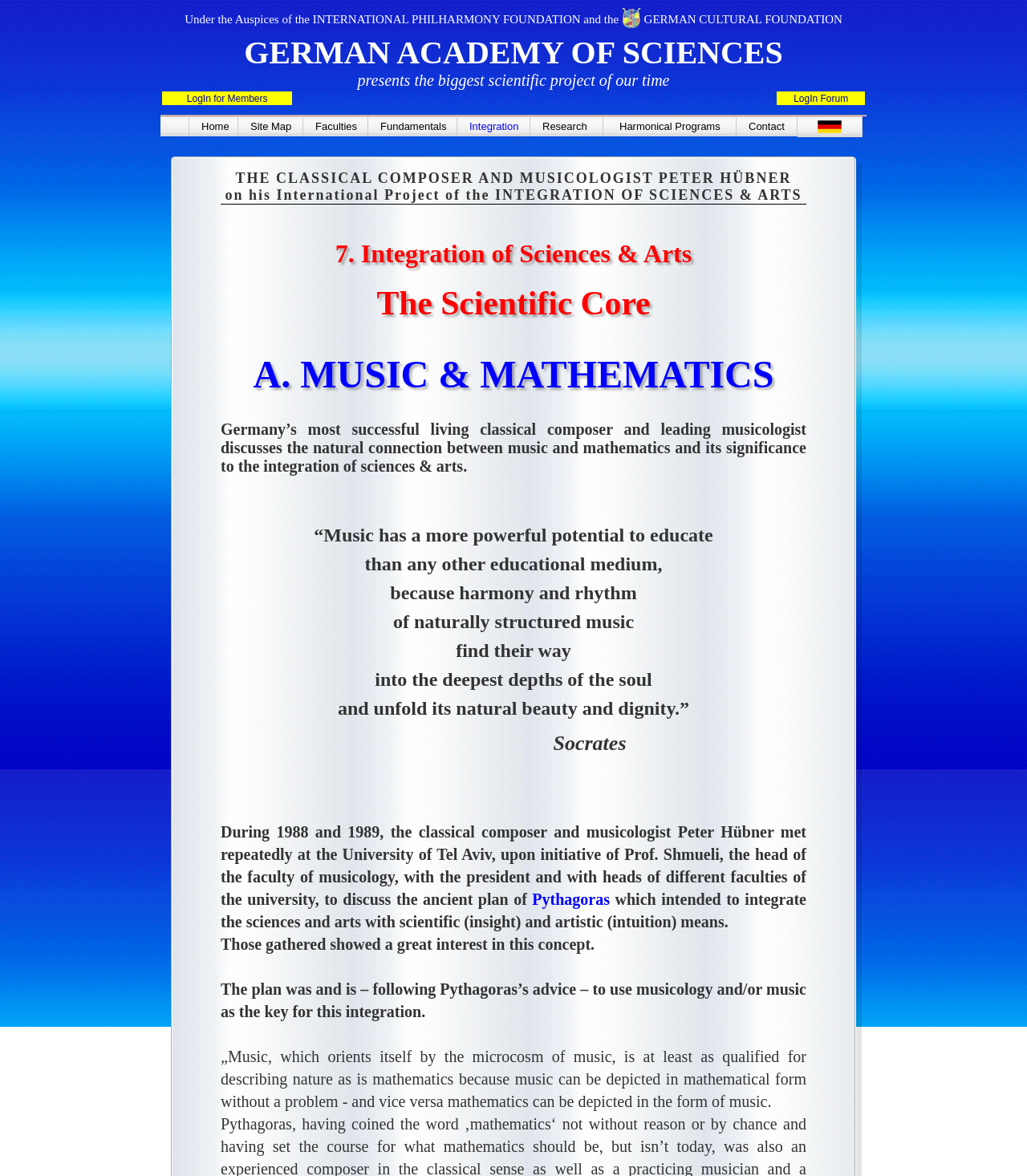Identify the bounding box of the UI component described as: "Faculties".

[0.307, 0.102, 0.358, 0.113]